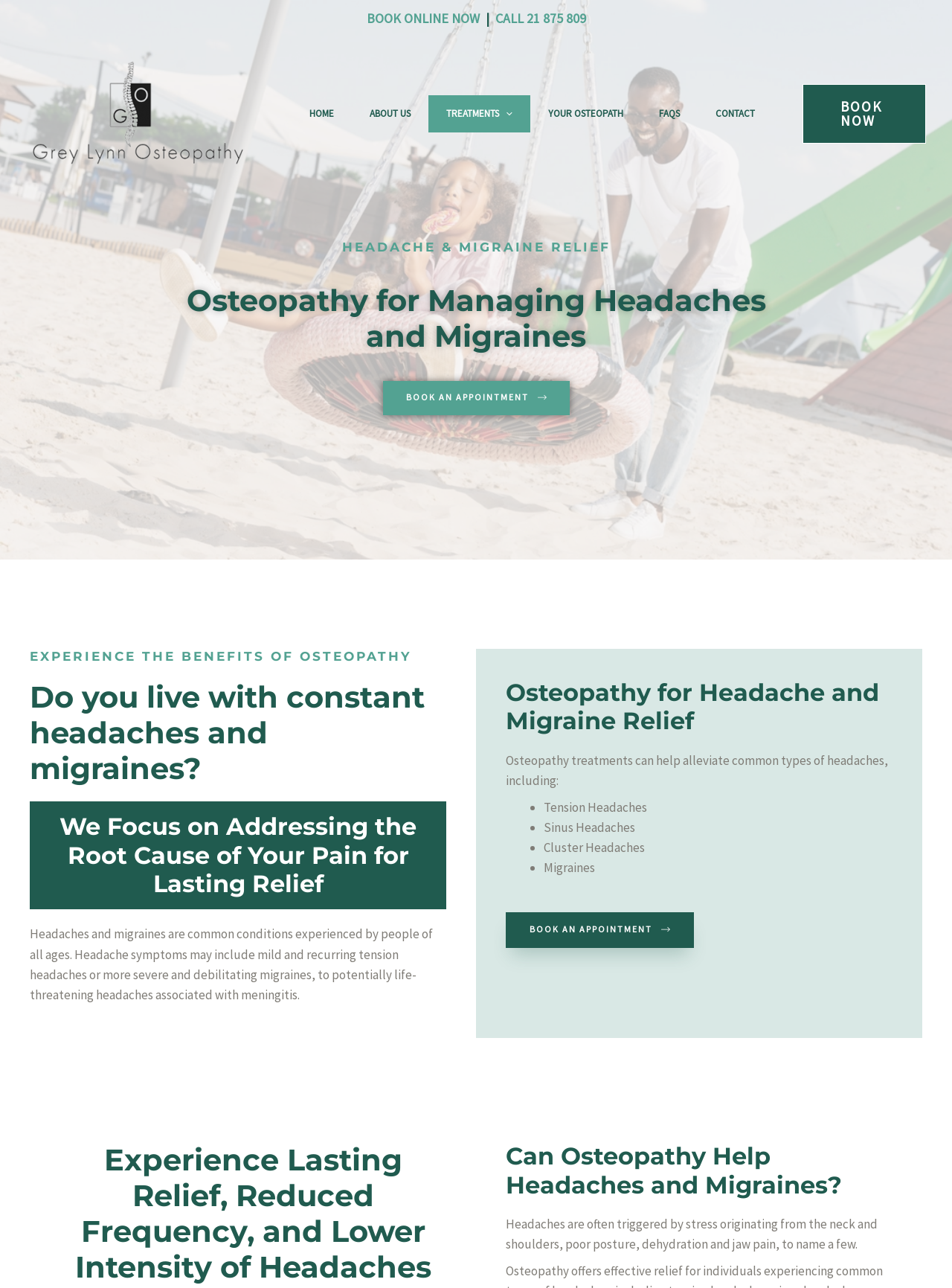What is the focus of the osteopathy clinic?
Using the information from the image, answer the question thoroughly.

The webpage states that the osteopathy clinic focuses on addressing the root cause of pain for lasting relief, rather than just treating the symptoms. This is mentioned in the heading 'We Focus on Addressing the Root Cause of Your Pain for Lasting Relief'.